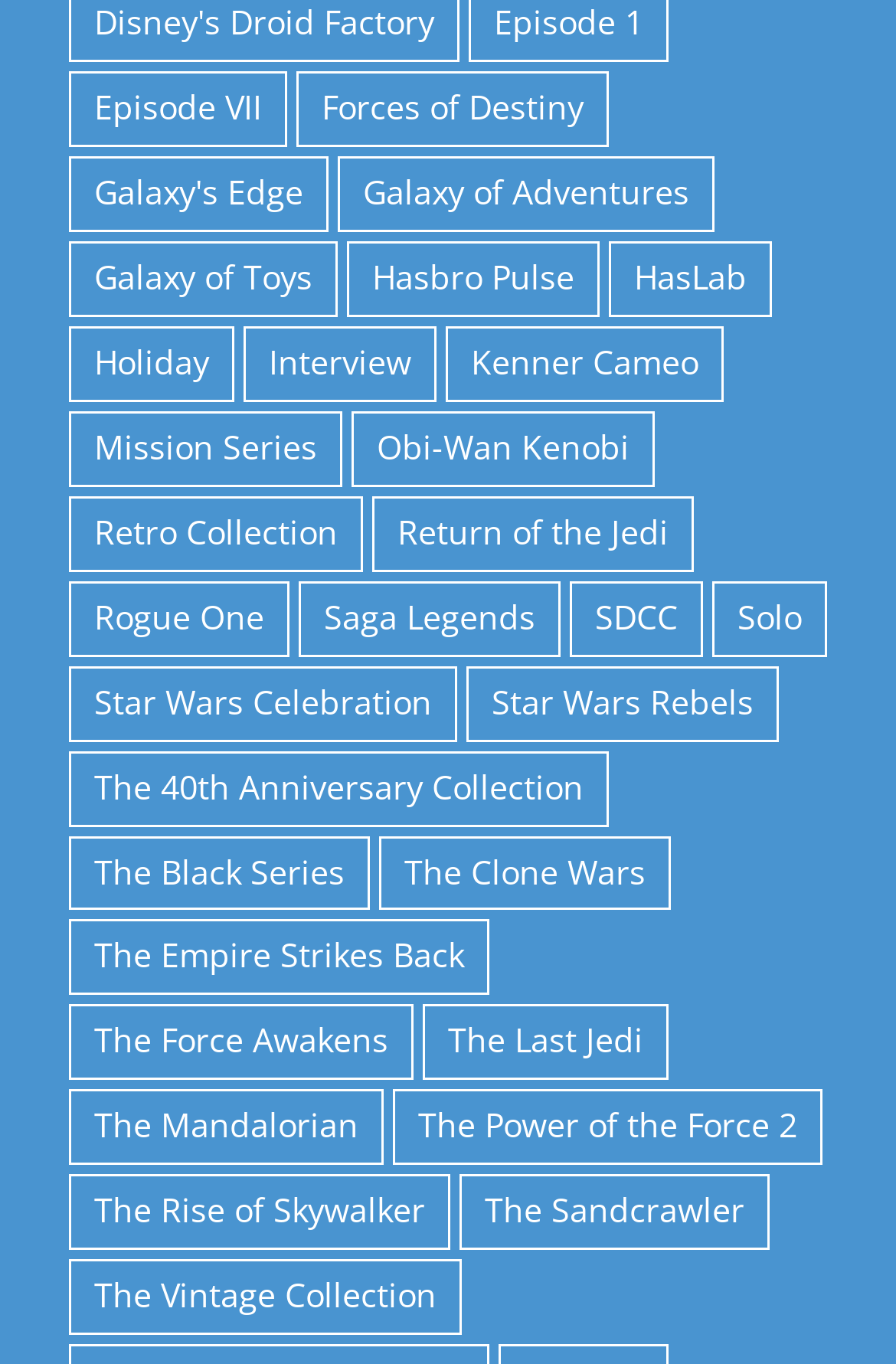Determine the bounding box coordinates of the region to click in order to accomplish the following instruction: "See Star Wars Rebels items". Provide the coordinates as four float numbers between 0 and 1, specifically [left, top, right, bottom].

[0.521, 0.488, 0.869, 0.543]